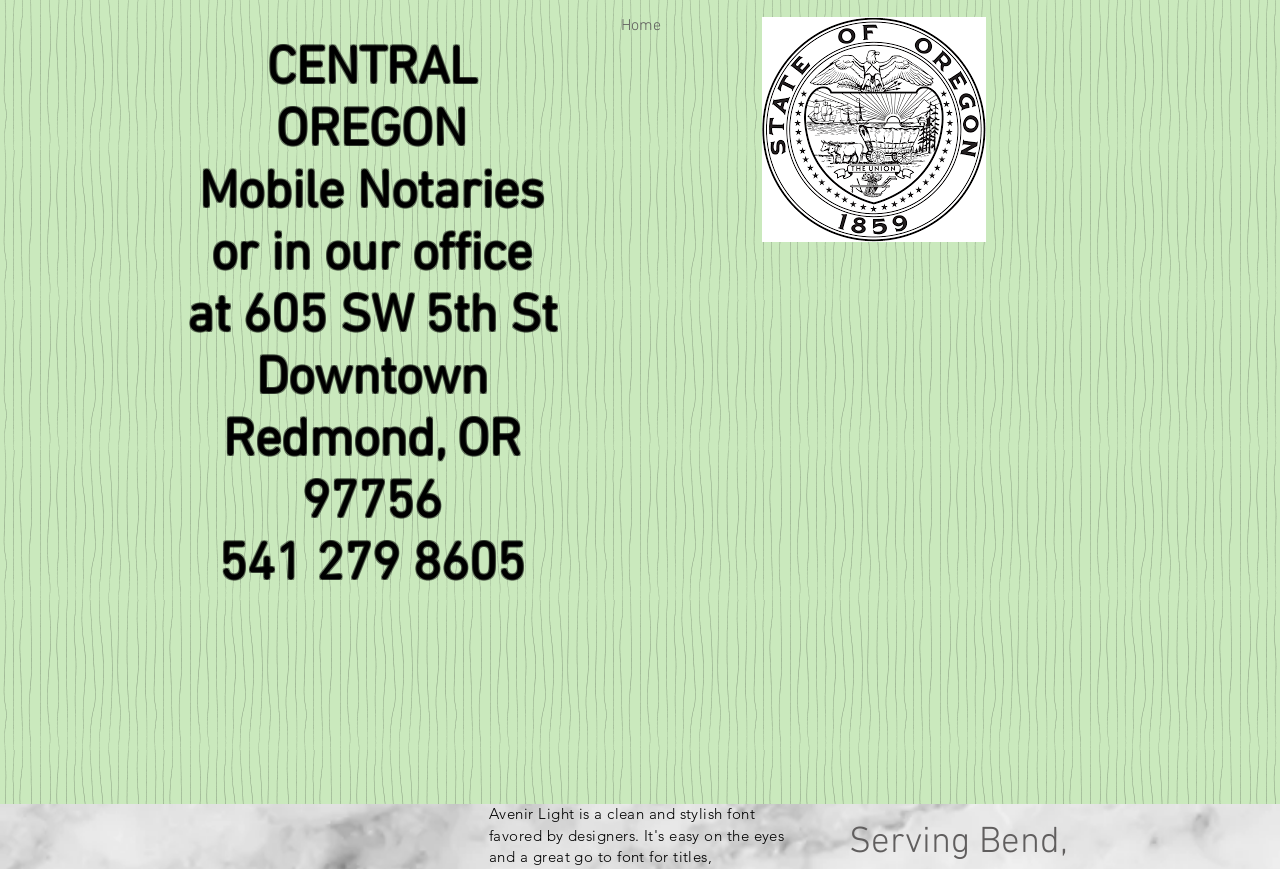Refer to the element description Home and identify the corresponding bounding box in the screenshot. Format the coordinates as (top-left x, top-left y, bottom-right x, bottom-right y) with values in the range of 0 to 1.

[0.473, 0.014, 0.528, 0.047]